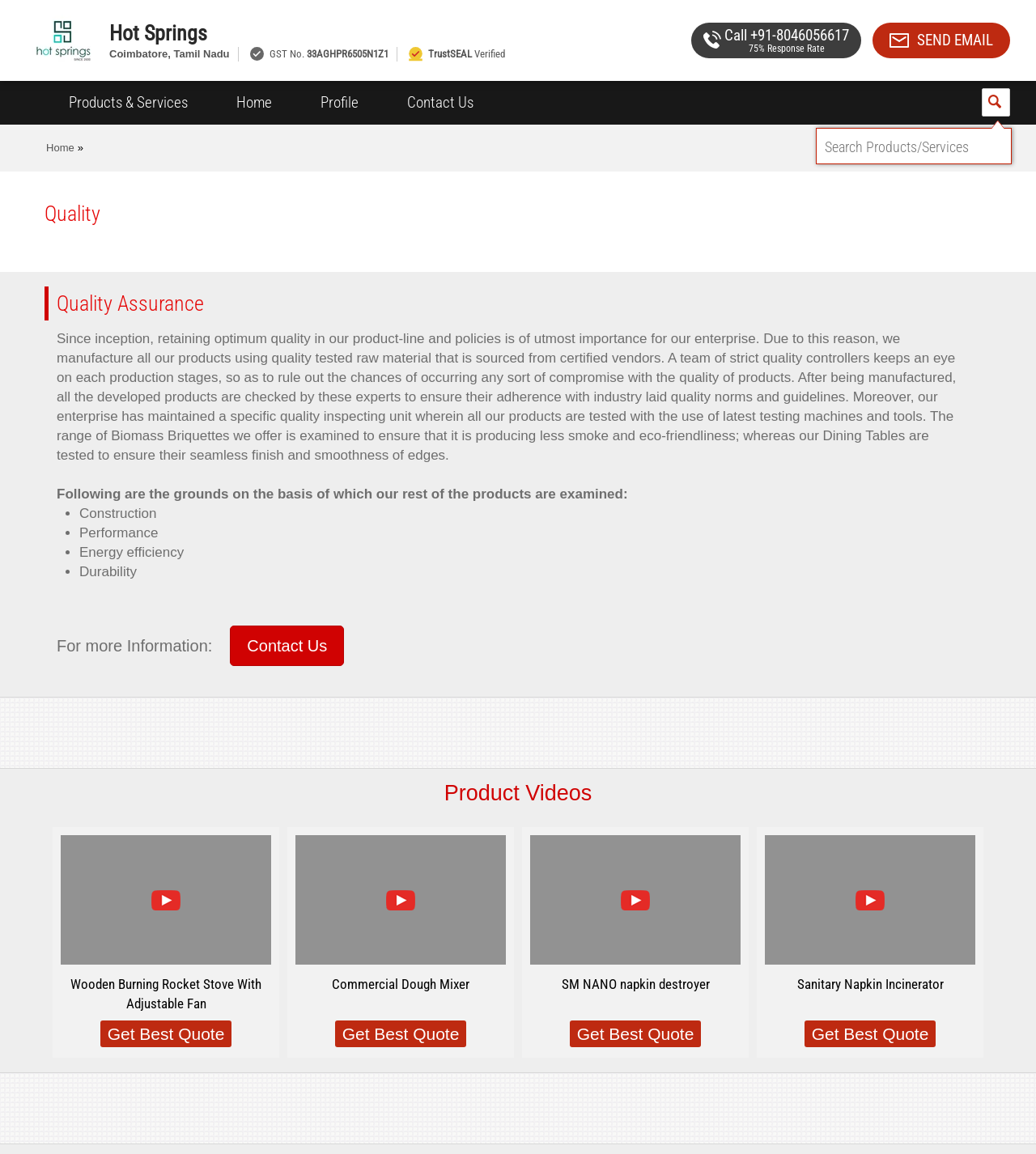Identify the bounding box coordinates for the region of the element that should be clicked to carry out the instruction: "Get a quote for the Wooden Burning Rocket Stove With Adjustable Fan". The bounding box coordinates should be four float numbers between 0 and 1, i.e., [left, top, right, bottom].

[0.097, 0.884, 0.224, 0.907]